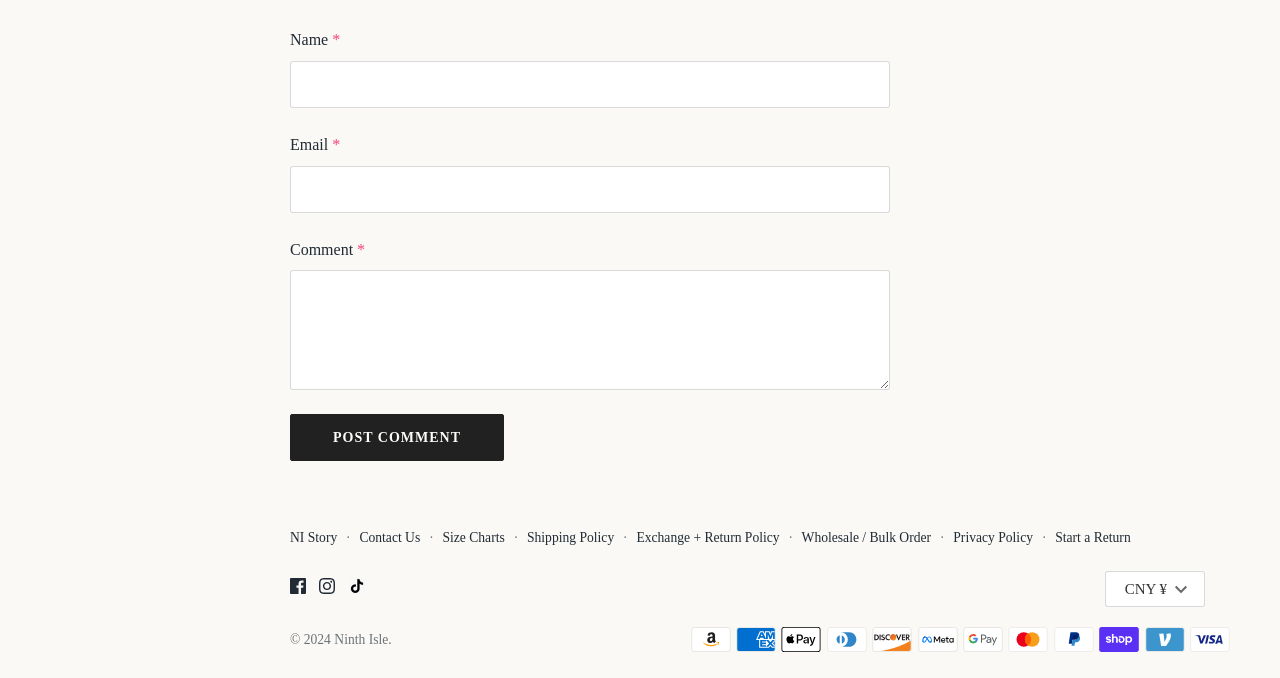Pinpoint the bounding box coordinates of the element that must be clicked to accomplish the following instruction: "Post a comment". The coordinates should be in the format of four float numbers between 0 and 1, i.e., [left, top, right, bottom].

[0.227, 0.611, 0.394, 0.68]